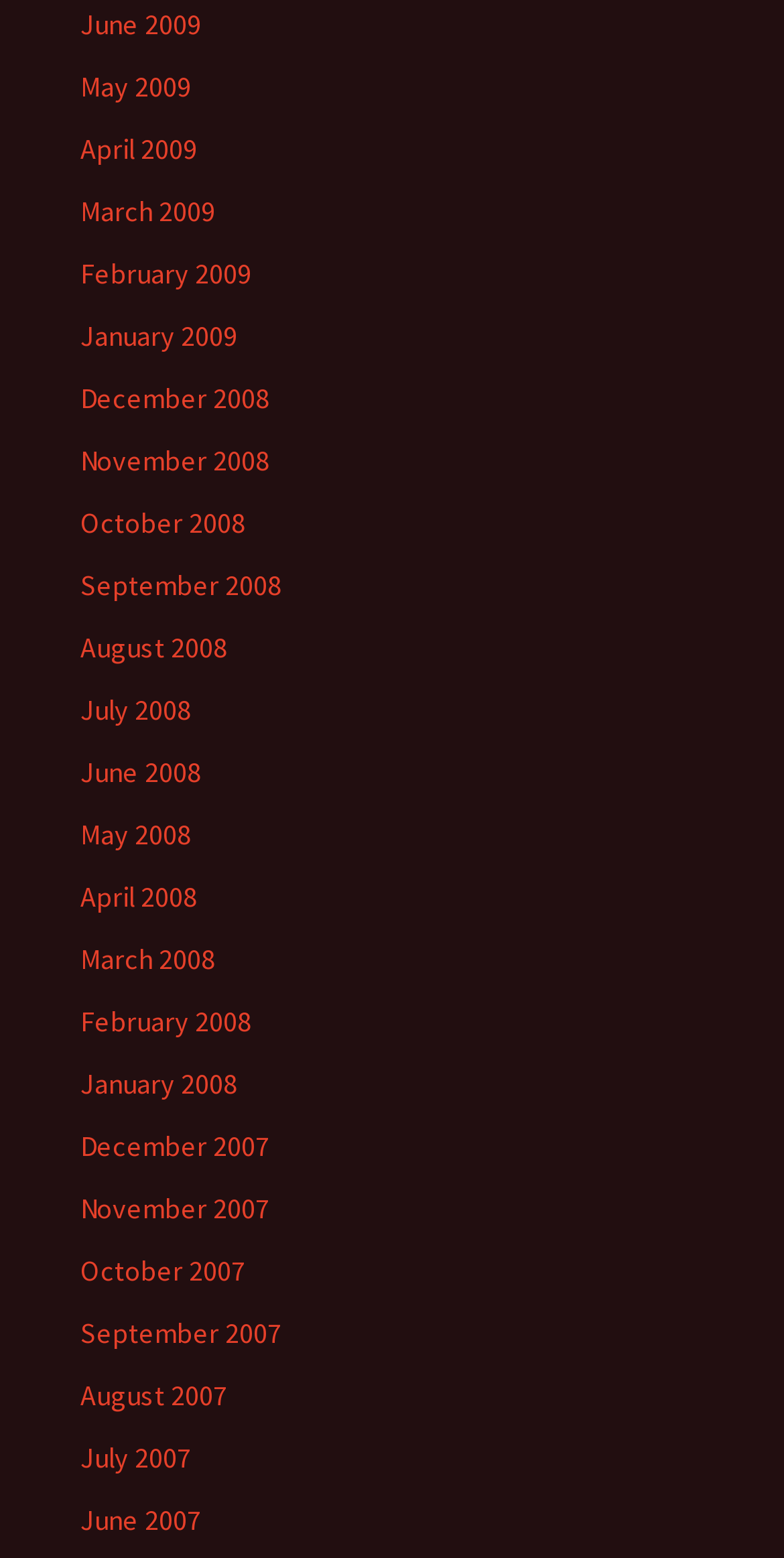Please specify the bounding box coordinates of the area that should be clicked to accomplish the following instruction: "view January 2008". The coordinates should consist of four float numbers between 0 and 1, i.e., [left, top, right, bottom].

[0.103, 0.684, 0.303, 0.707]